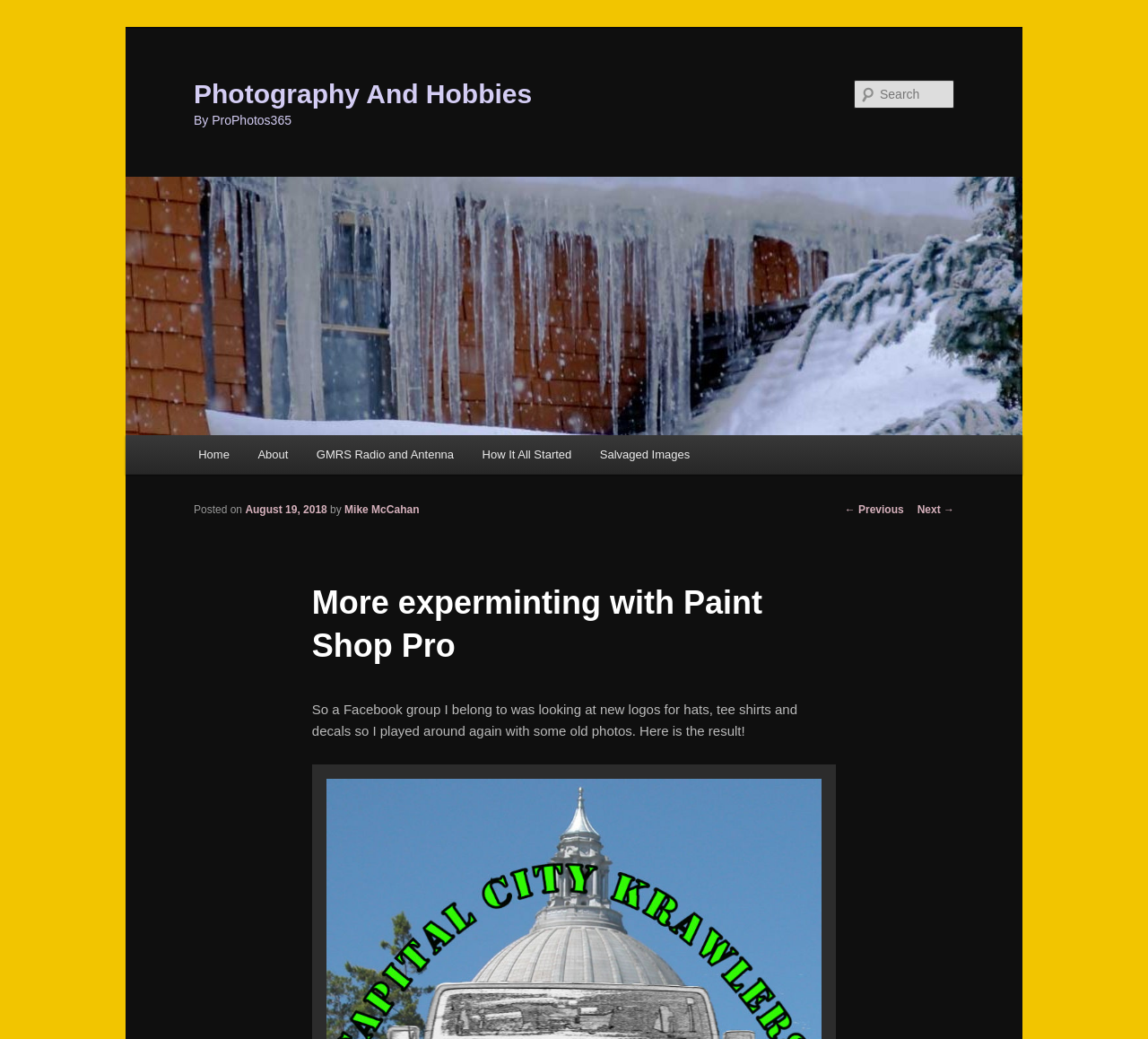Extract the bounding box coordinates for the UI element described as: "Photography And Hobbies".

[0.169, 0.076, 0.463, 0.104]